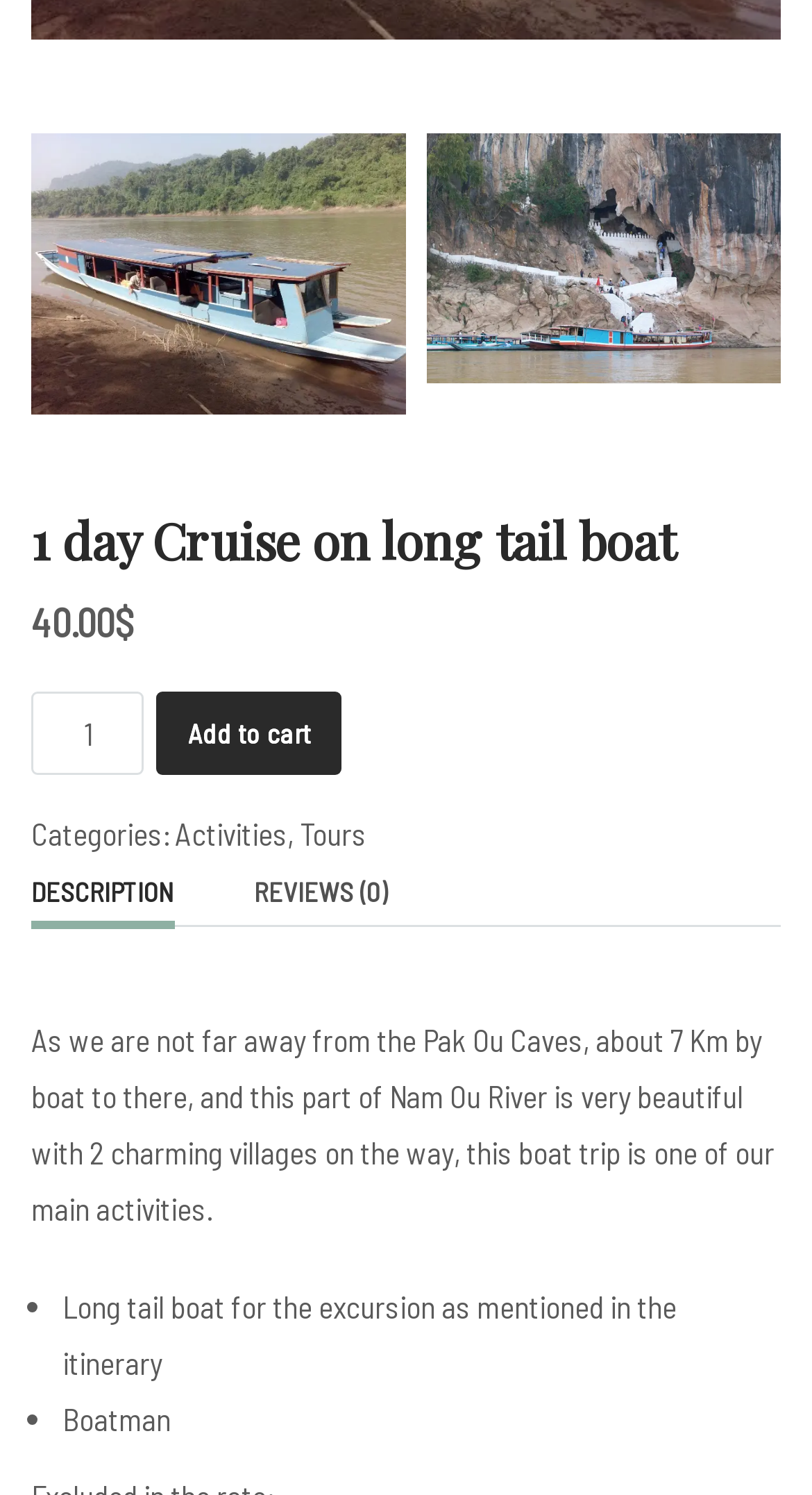What is included in the boat trip?
Answer the question with a thorough and detailed explanation.

The inclusions of the boat trip can be found in the ListMarker and StaticText elements that describe the itinerary, which have bounding box coordinates of [0.031, 0.855, 0.049, 0.893] and [0.077, 0.861, 0.833, 0.923] for the long tail boat, and [0.031, 0.93, 0.049, 0.968] and [0.077, 0.936, 0.21, 0.961] for the boatman.